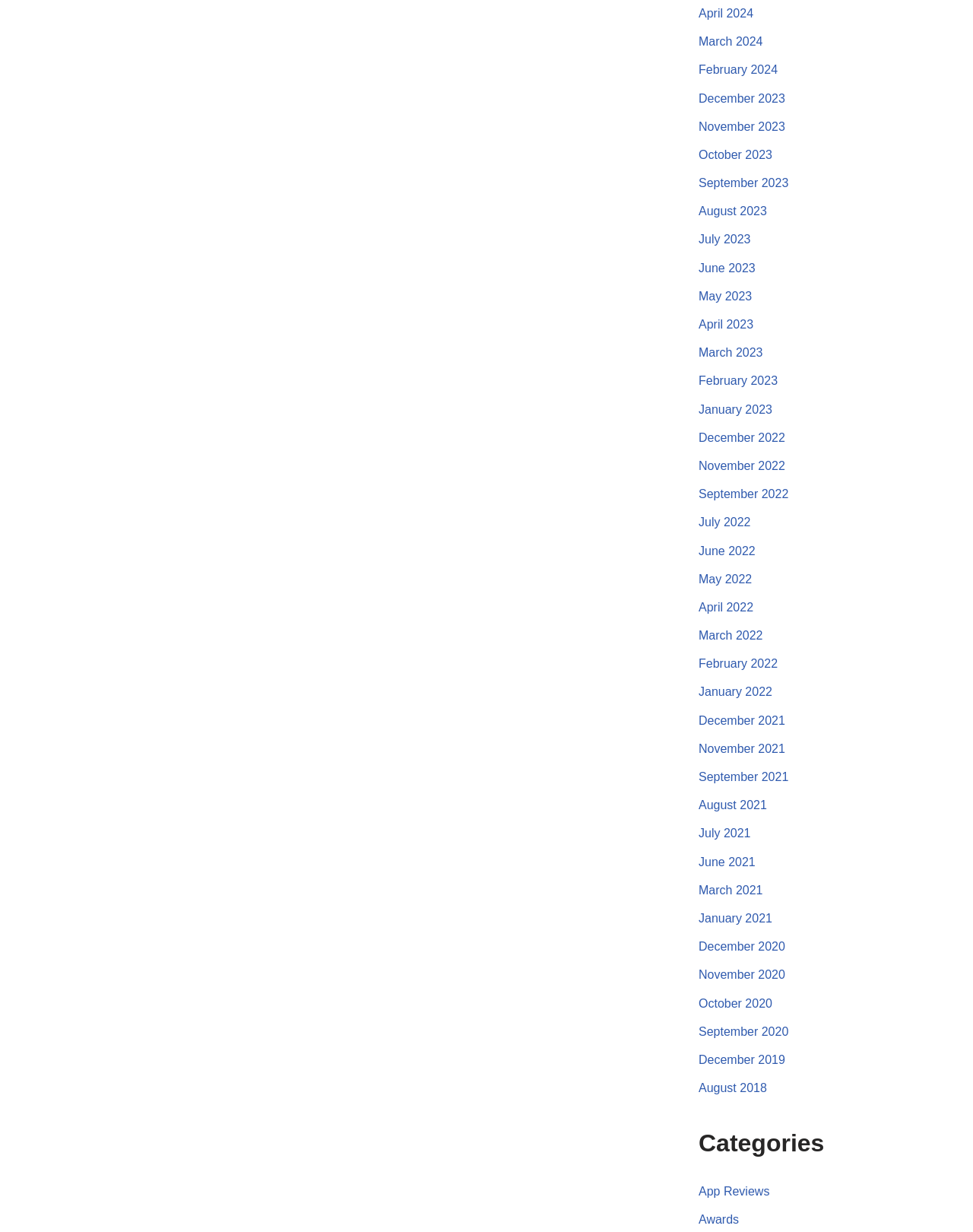Find and specify the bounding box coordinates that correspond to the clickable region for the instruction: "View December 2020".

[0.718, 0.763, 0.807, 0.774]